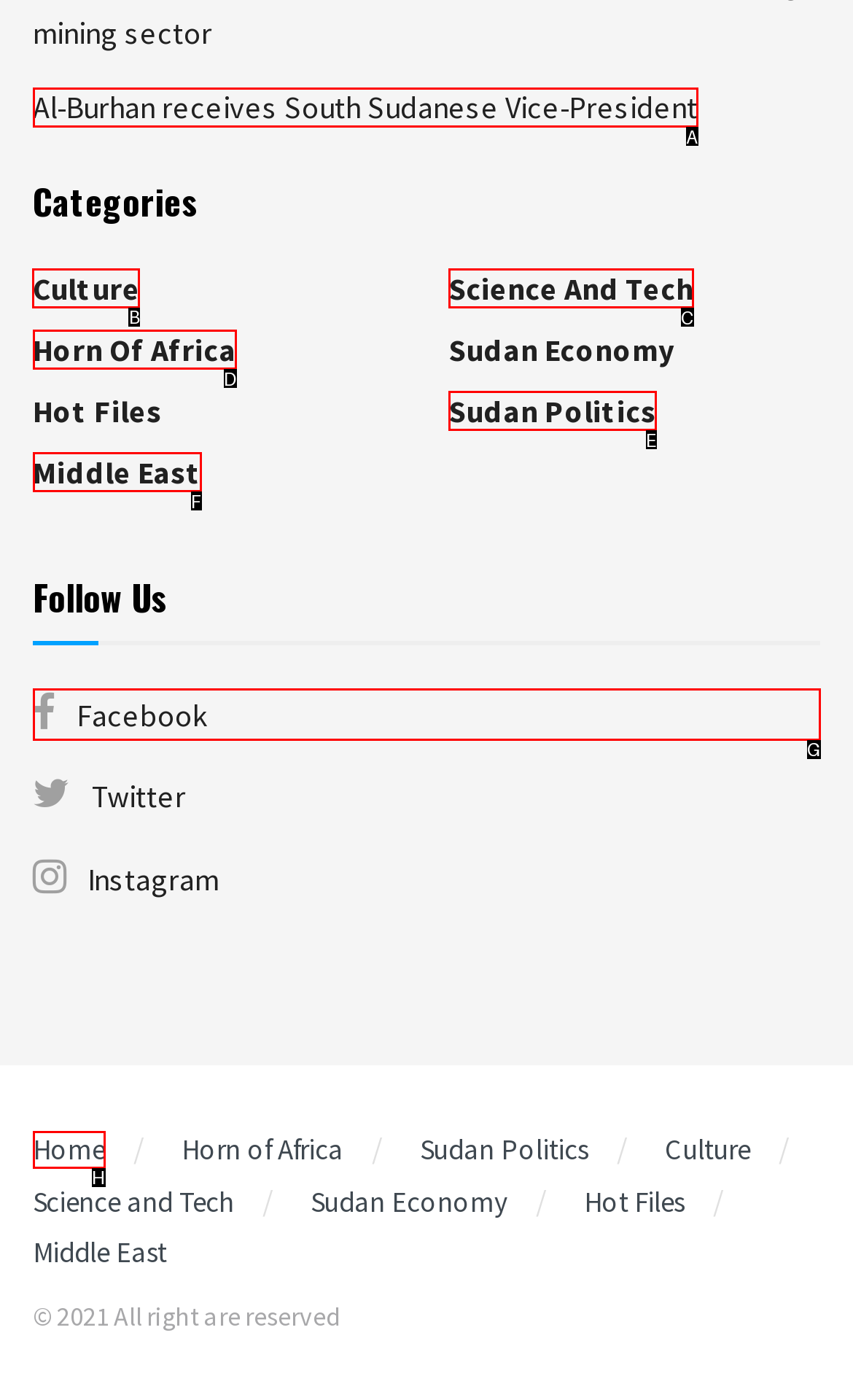From the available options, which lettered element should I click to complete this task: Click on the 'Culture' category?

B